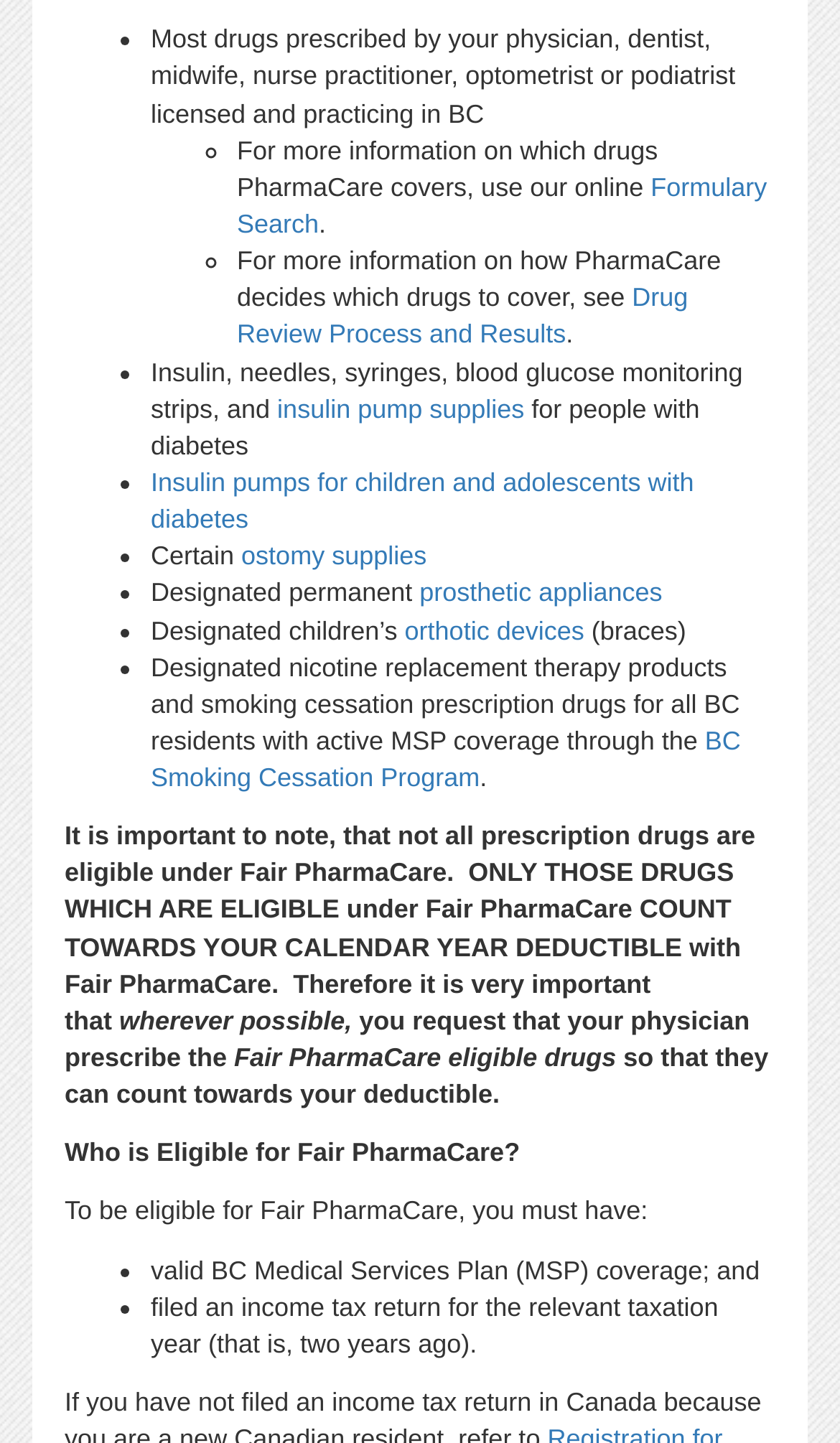Predict the bounding box of the UI element that fits this description: "Drug Review Process and Results".

[0.282, 0.196, 0.819, 0.242]